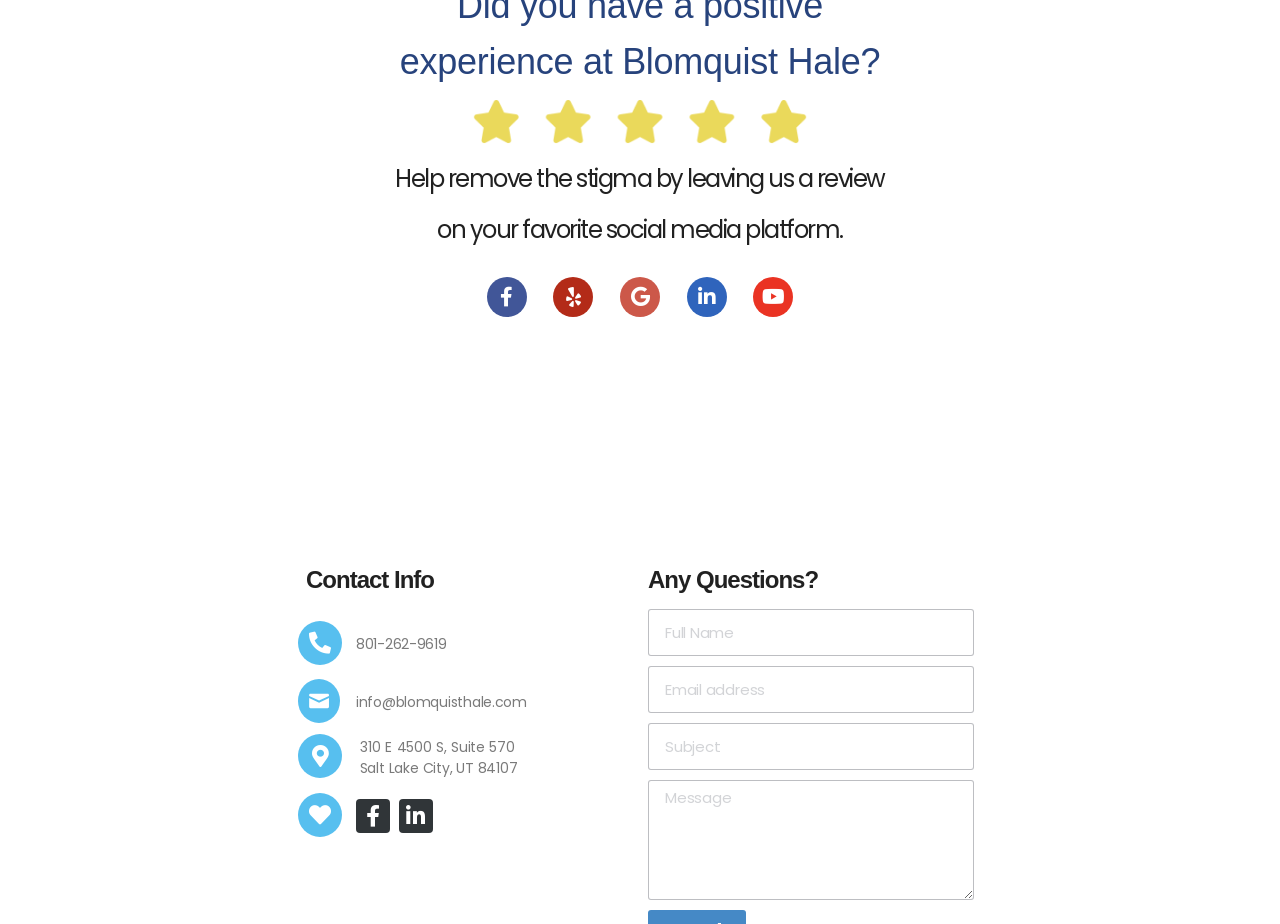What is the company name?
Refer to the image and provide a concise answer in one word or phrase.

Blomquist Hale